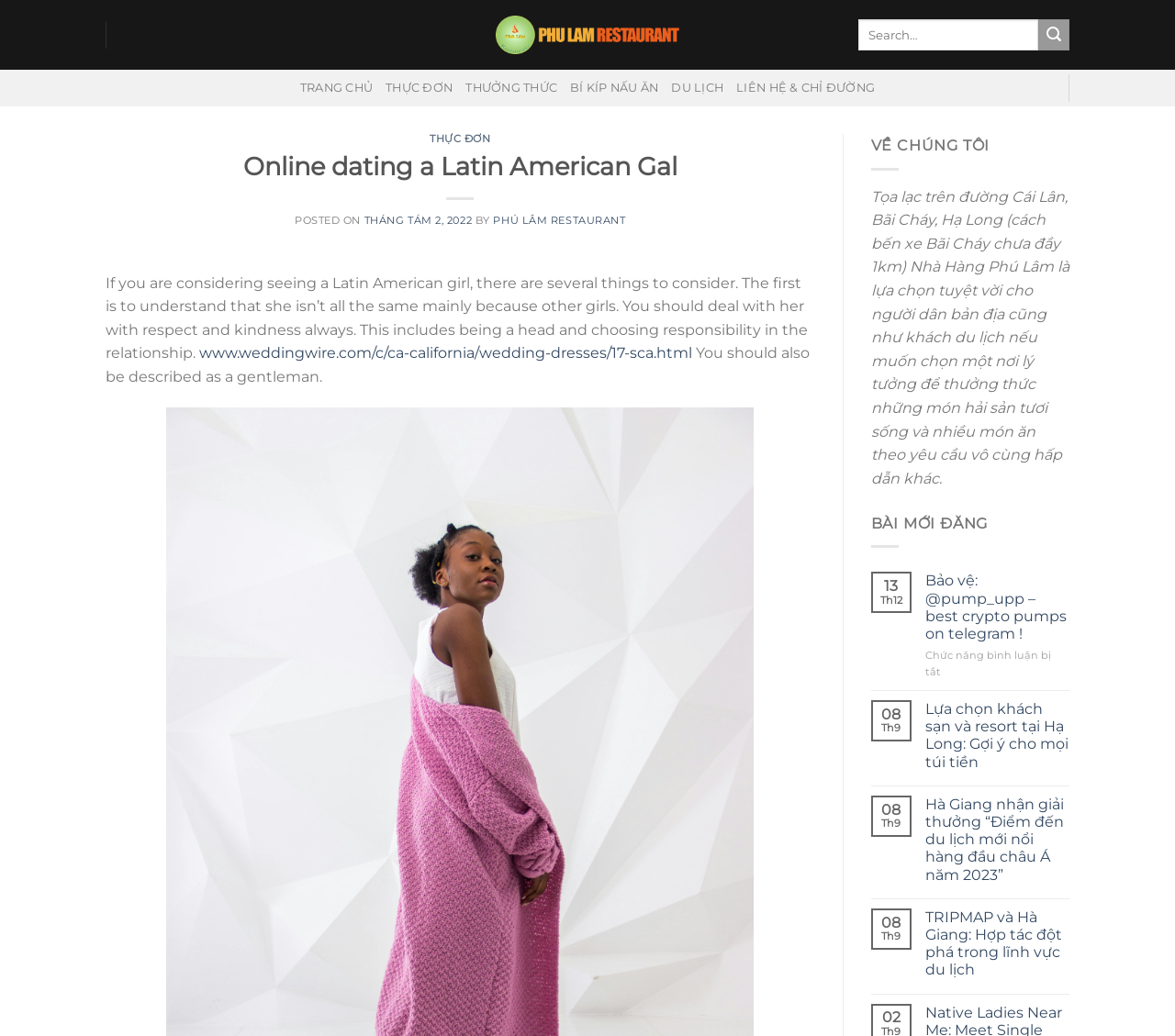Generate a thorough caption detailing the webpage content.

This webpage appears to be a blog or article page with a mix of content related to online dating and a restaurant in Hạ Long, Vietnam. 

At the top of the page, there is a logo and a search bar with a submit button to the right. Below the search bar, there are five navigation links: "TRANG CHỦ", "THỰC ĐƠN", "THƯỞNG THỨC", "BÍ KÍP NẤU ĂN", and "DU LỊCH & CHỈ ĐƯỜNG". 

The main content of the page is divided into two sections. The left section has a heading "Online dating a Latin American Gal" and discusses tips for dating Latin American girls, emphasizing the importance of respect and kindness. There is also a link to a wedding dress website and a mention of being a gentleman.

The right section appears to be about a restaurant, Nhà Hàng Phú Lâm, in Hạ Long, Vietnam. It describes the restaurant's location and offers, including fresh seafood and other dishes. 

Below these two main sections, there are several links to other articles or blog posts, including ones about hotel and resort choices in Hạ Long, Hà Giang receiving a tourism award, and a collaboration between TRIPMAP and Hà Giang in the tourism industry. Each of these links has a date and time associated with it.